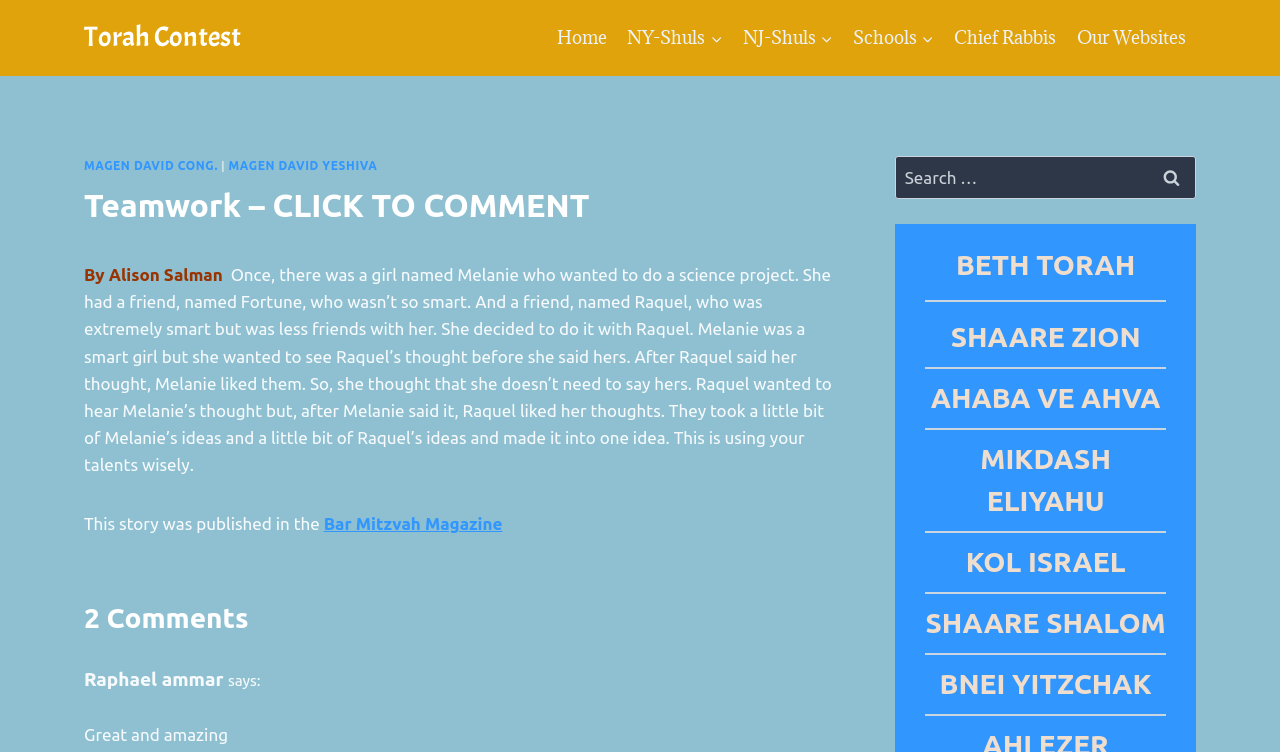Specify the bounding box coordinates of the area to click in order to follow the given instruction: "Click the 'Aura components vs Lightning web components' link."

None